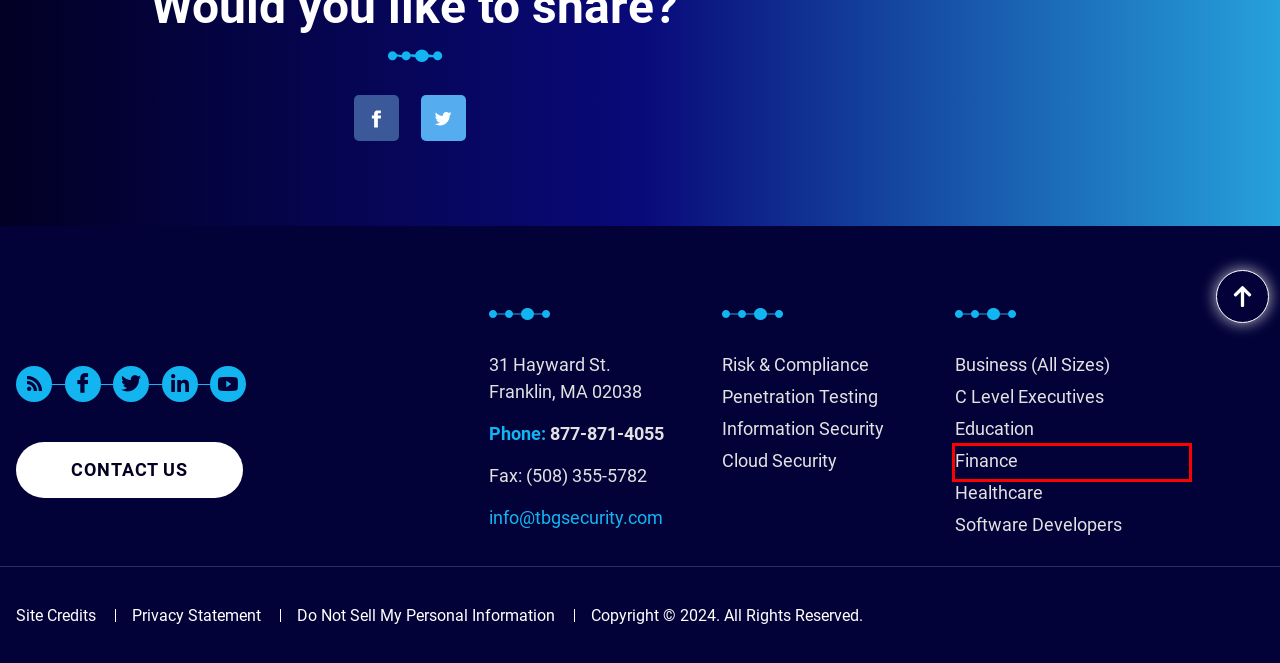Observe the provided screenshot of a webpage with a red bounding box around a specific UI element. Choose the webpage description that best fits the new webpage after you click on the highlighted element. These are your options:
A. Cyber Security Solutions For Finance - TBG Security
B. Information Security for Small Business
C. Security Solutions For Healthcare - TBG Security
D. Do Not Sell My Personal Information
E. Security Solutions For Education - TBG Security
F. Privacy Policy | TBG Security - Information Security Experts
G. IT Security Consulting Services & Vulnerability Management
H. IT Security Solutions For Executives - TBG Security

A